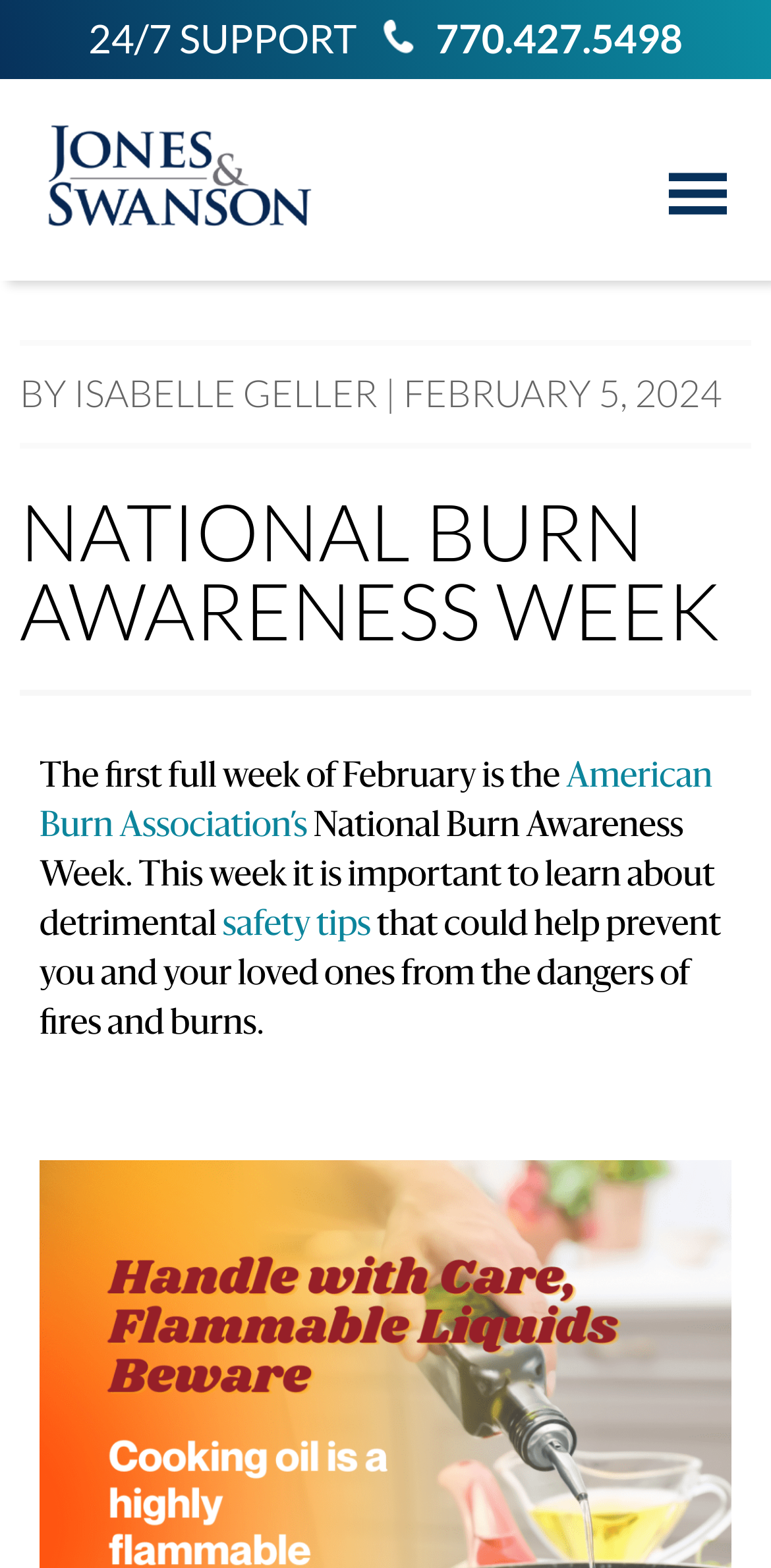What is the main heading displayed on the webpage? Please provide the text.

NATIONAL BURN AWARENESS WEEK